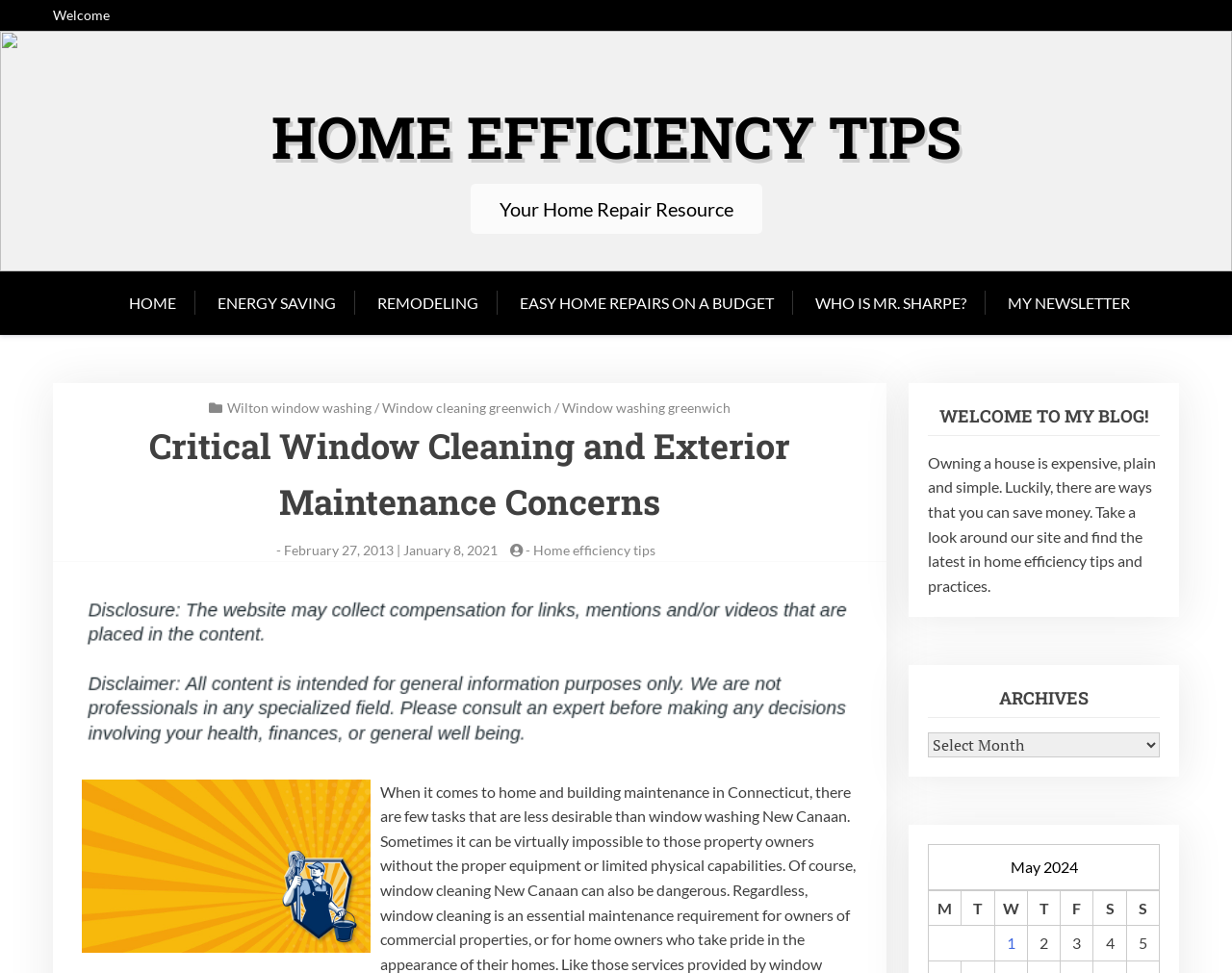Respond concisely with one word or phrase to the following query:
What is the author's name?

Mr. Sharpe